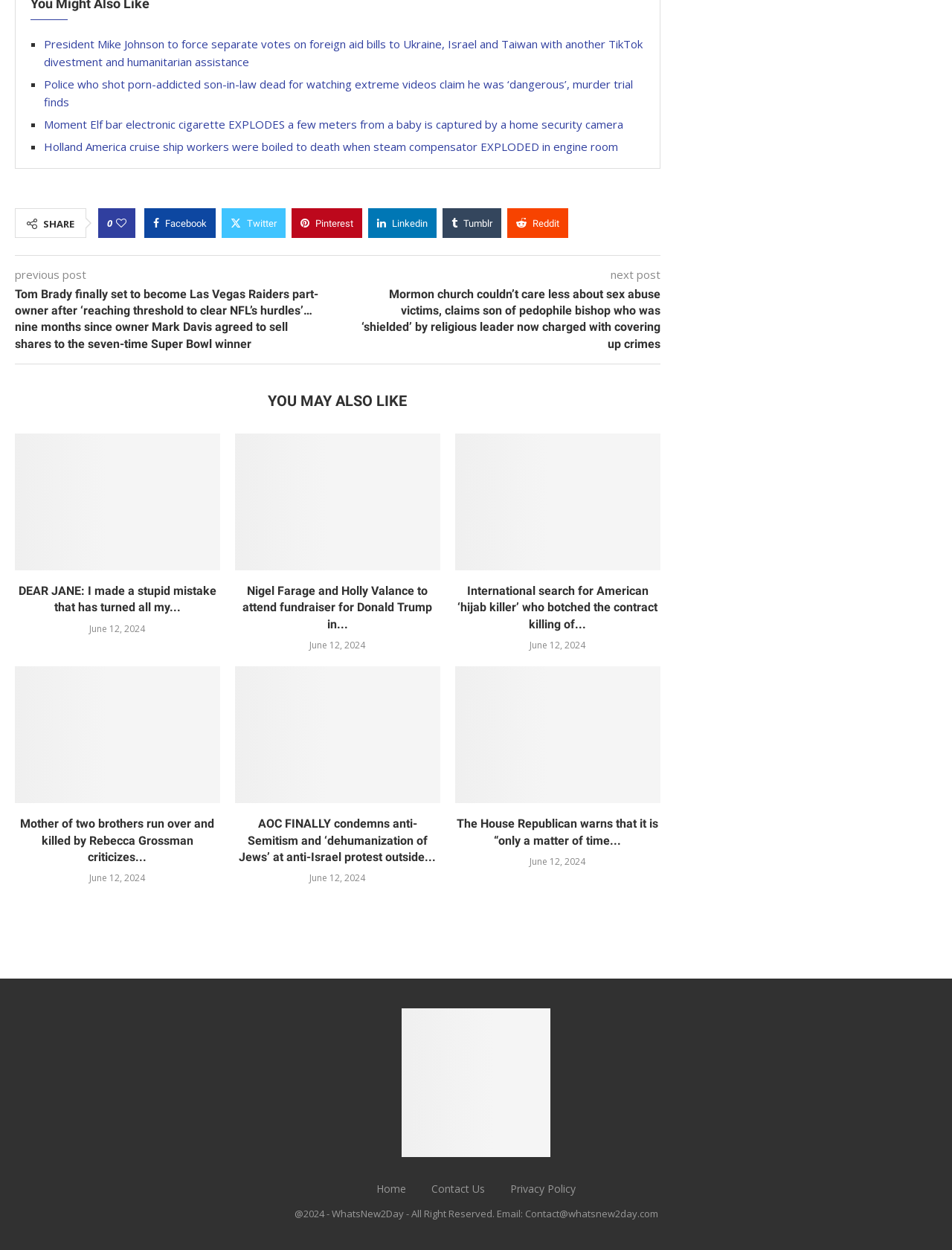Locate the bounding box coordinates of the item that should be clicked to fulfill the instruction: "Click on the 'YOU MAY ALSO LIKE' heading".

[0.274, 0.313, 0.435, 0.329]